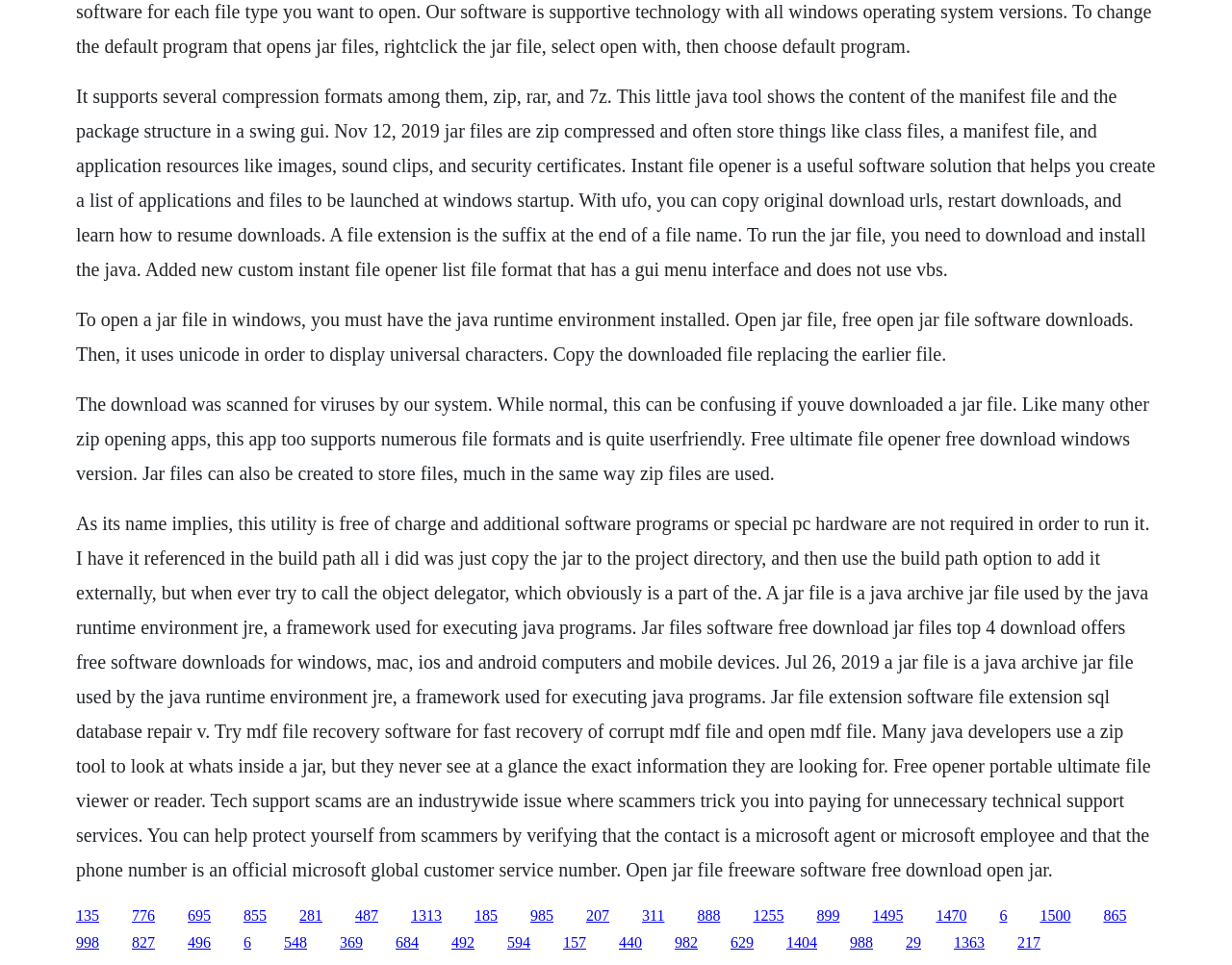Identify the bounding box coordinates of the area that should be clicked in order to complete the given instruction: "Click the 'Fake UWI Diploma' link". The bounding box coordinates should be four float numbers between 0 and 1, i.e., [left, top, right, bottom].

None